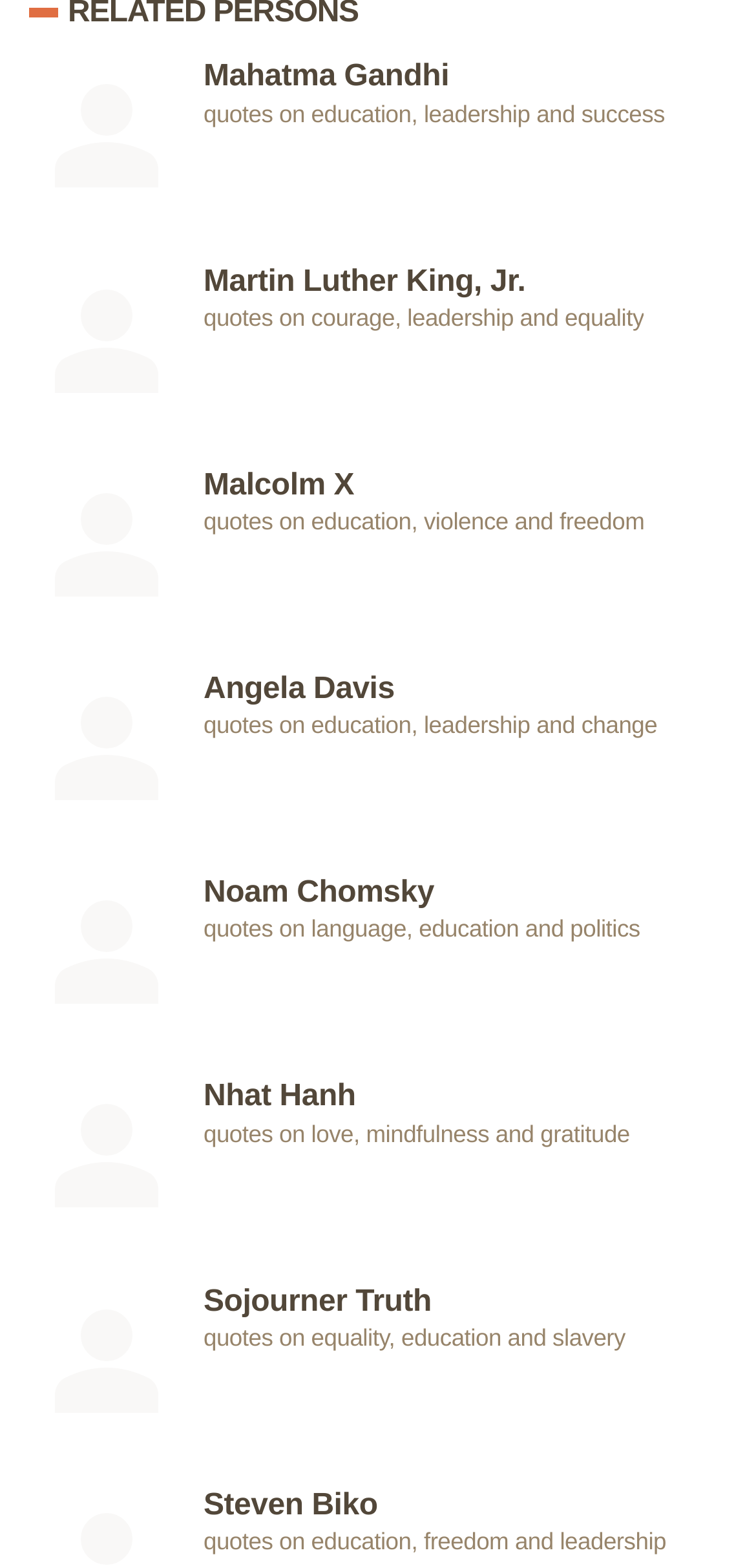Identify the bounding box coordinates of the part that should be clicked to carry out this instruction: "Explore quotes by Angela Davis".

[0.038, 0.428, 0.962, 0.558]